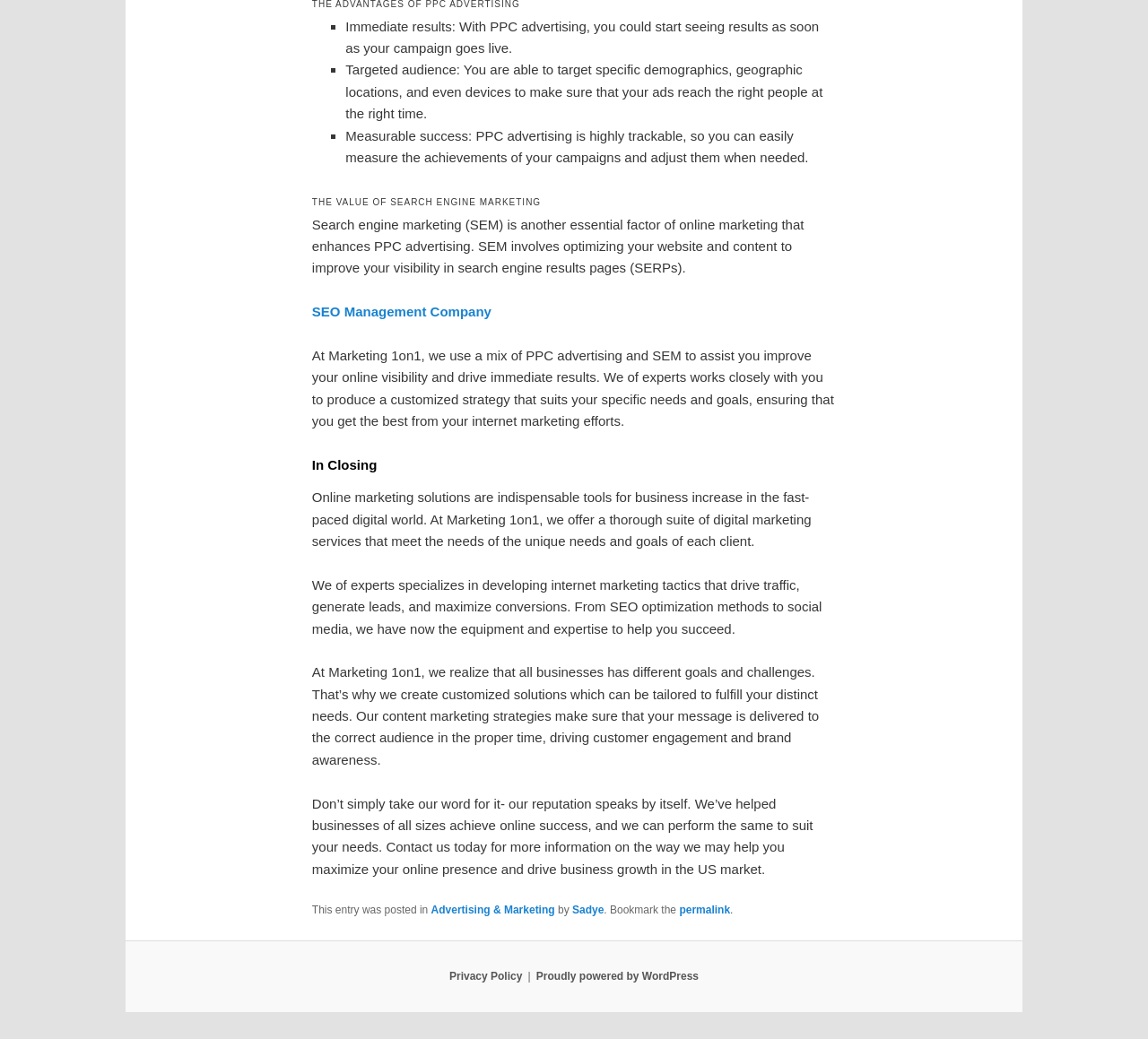Provide the bounding box coordinates of the UI element this sentence describes: "Privacy Policy".

[0.391, 0.934, 0.455, 0.946]